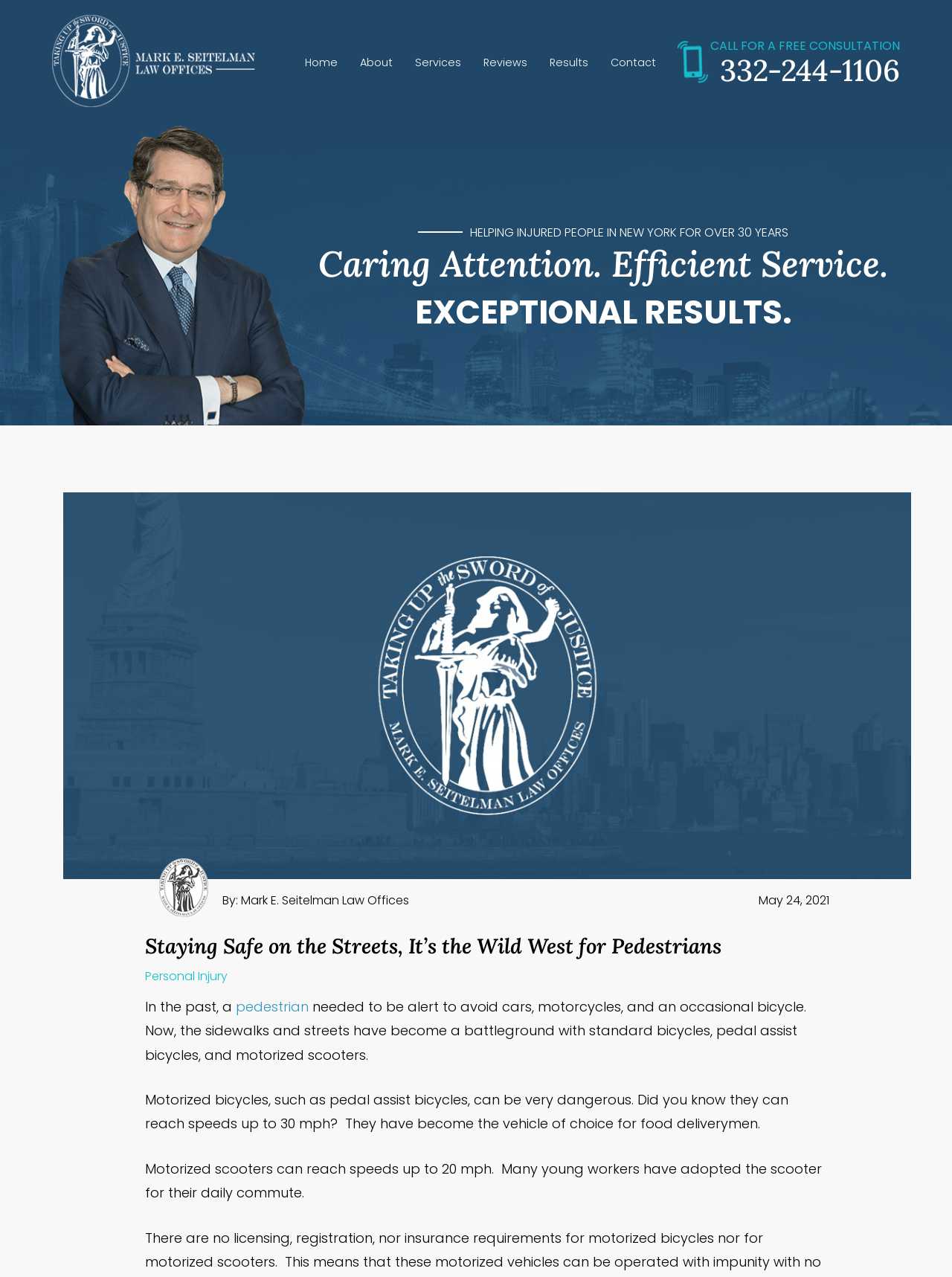What is the maximum speed of motorized scooters?
Please respond to the question thoroughly and include all relevant details.

I found the text that mentions motorized scooters and their speed, which states that they can reach speeds up to 20 mph.